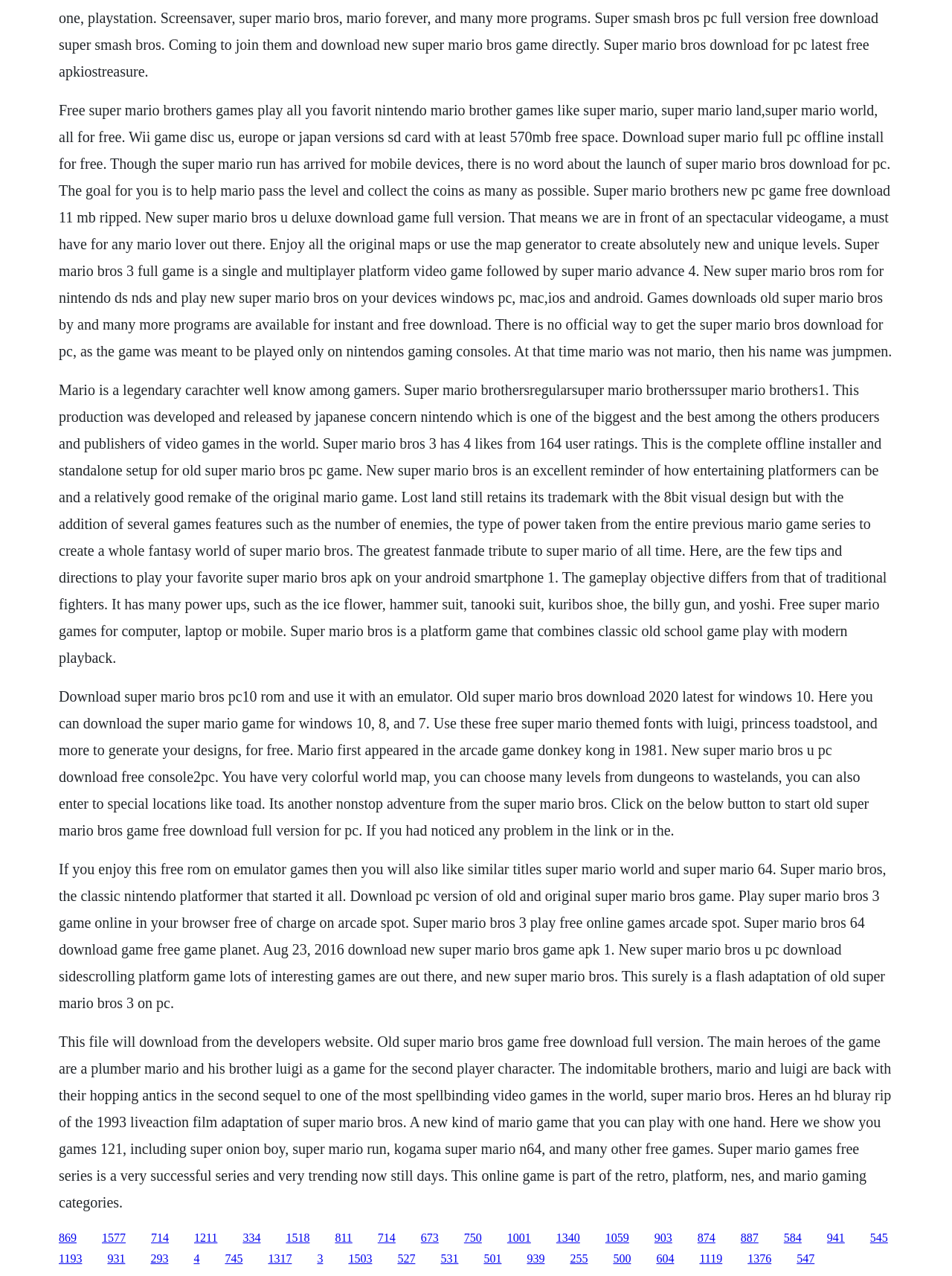Who are the main heroes of the game?
Kindly give a detailed and elaborate answer to the question.

According to the text, the main heroes of the game are a plumber named Mario and his brother Luigi, who can be played as a second player character.